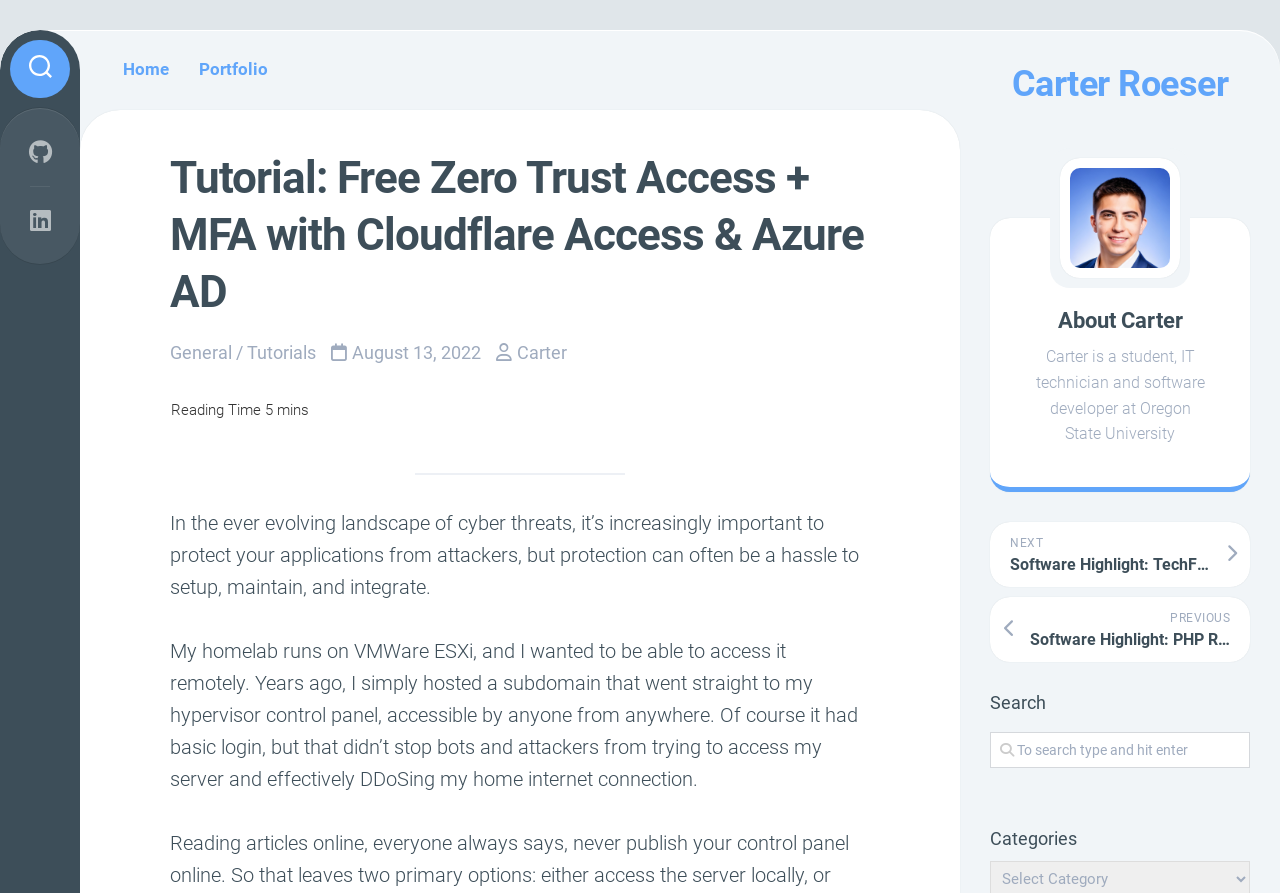What is the platform used for the author's homelab?
Provide a comprehensive and detailed answer to the question.

I inferred this answer by reading the text content of the webpage, which mentions that the author's homelab runs on VMWare ESXi.